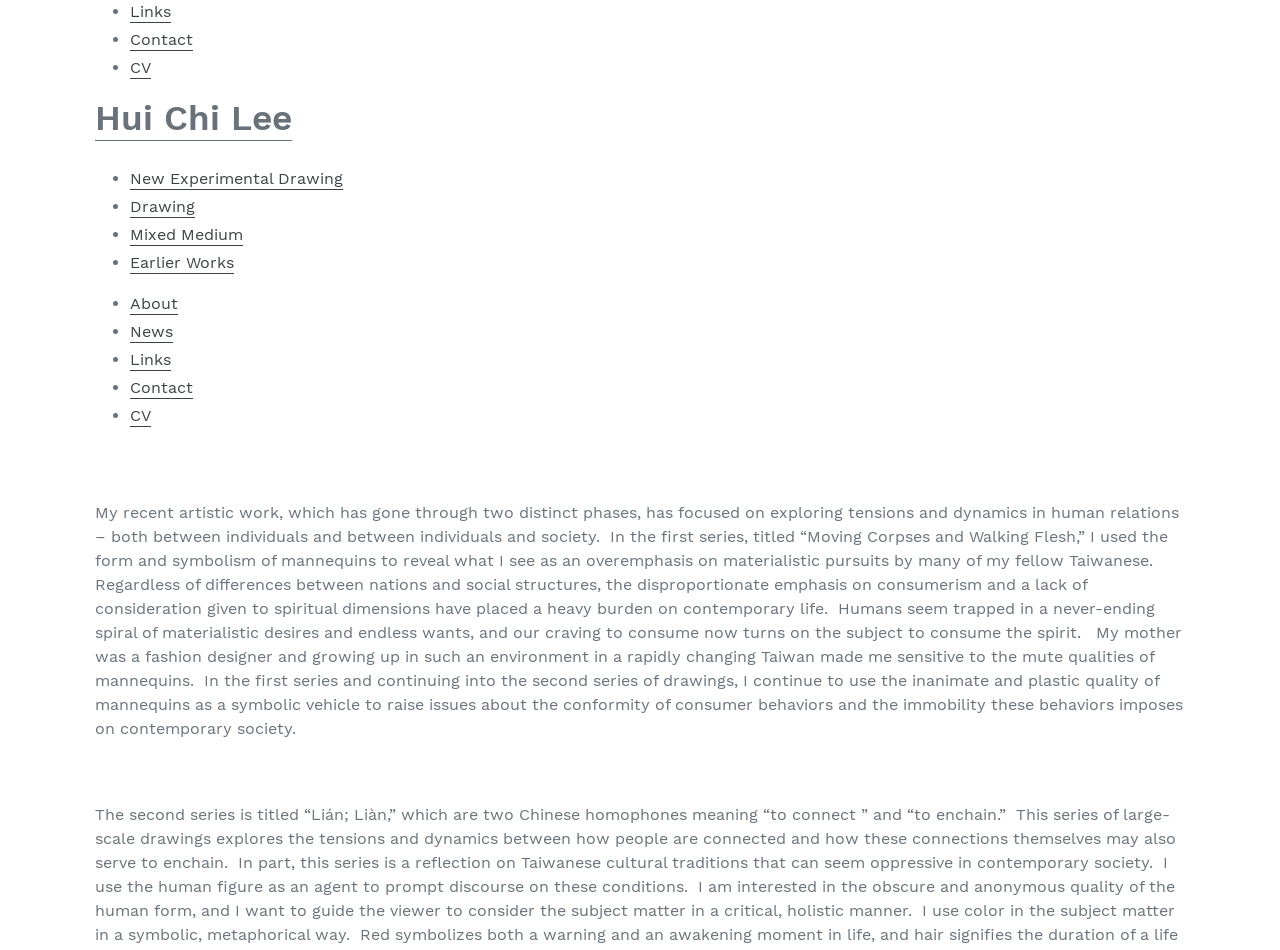Based on the element description Mixed Medium, identify the bounding box coordinates for the UI element. The coordinates should be in the format (top-left x, top-left y, bottom-right x, bottom-right y) and within the 0 to 1 range.

[0.102, 0.236, 0.19, 0.258]